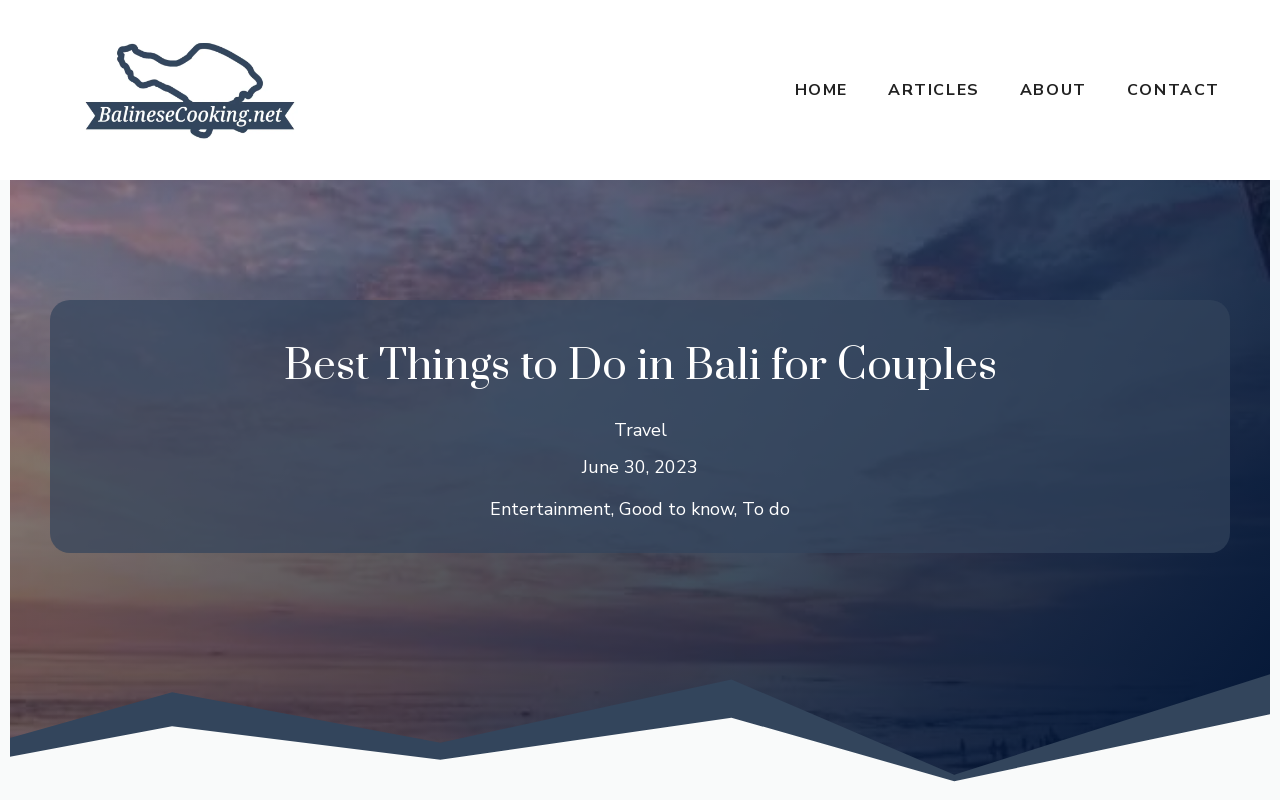How many categories are there?
Based on the visual, give a brief answer using one word or a short phrase.

4